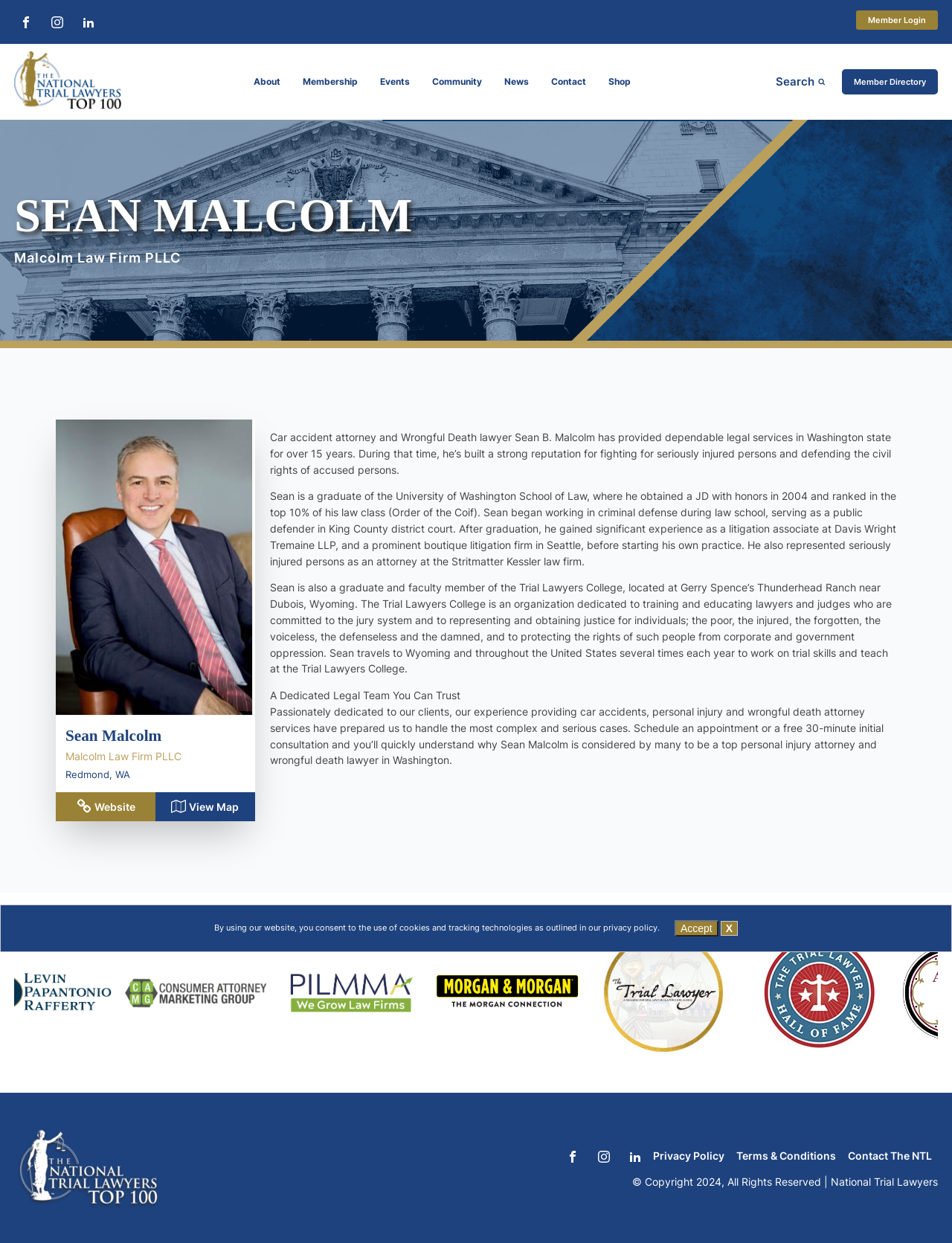Locate the bounding box coordinates of the element that needs to be clicked to carry out the instruction: "View map". The coordinates should be given as four float numbers ranging from 0 to 1, i.e., [left, top, right, bottom].

[0.163, 0.637, 0.268, 0.661]